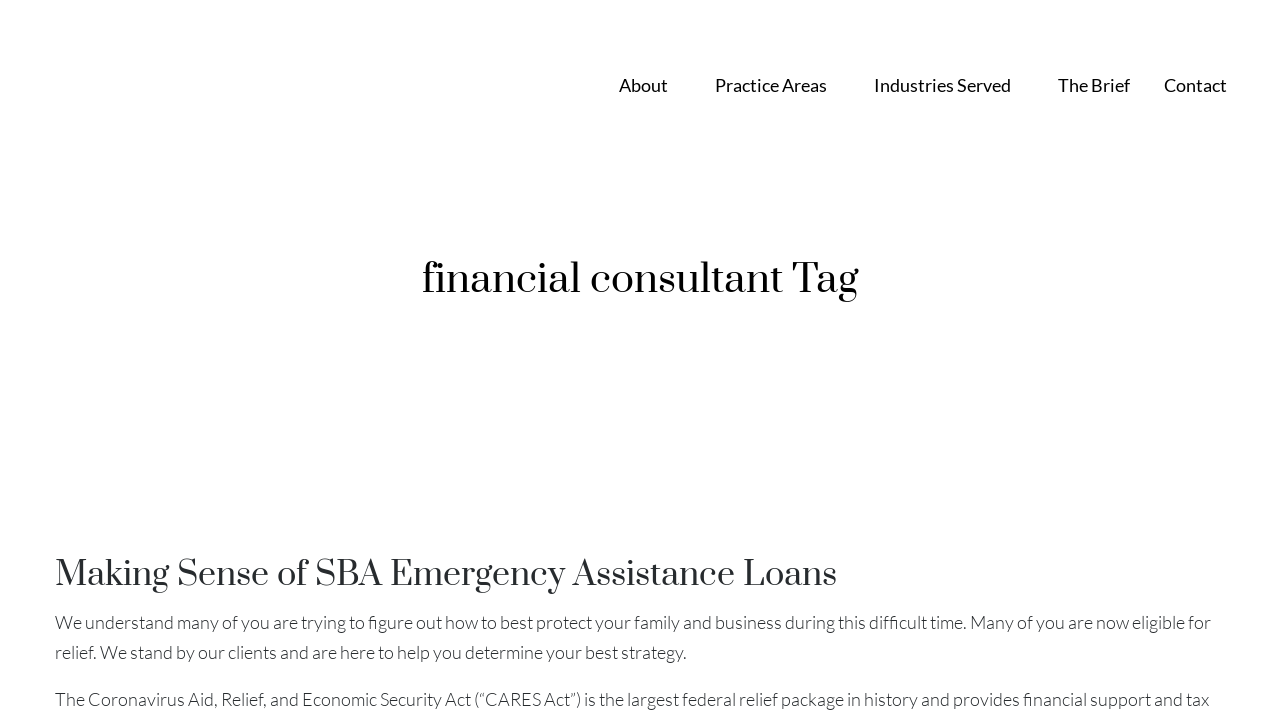Extract the bounding box coordinates for the UI element described by the text: "The Brief". The coordinates should be in the form of [left, top, right, bottom] with values between 0 and 1.

[0.817, 0.028, 0.892, 0.211]